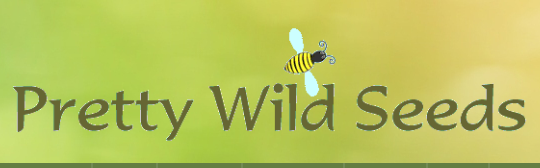What is the theme of the branding?
Based on the screenshot, provide a one-word or short-phrase response.

Gardening and nature